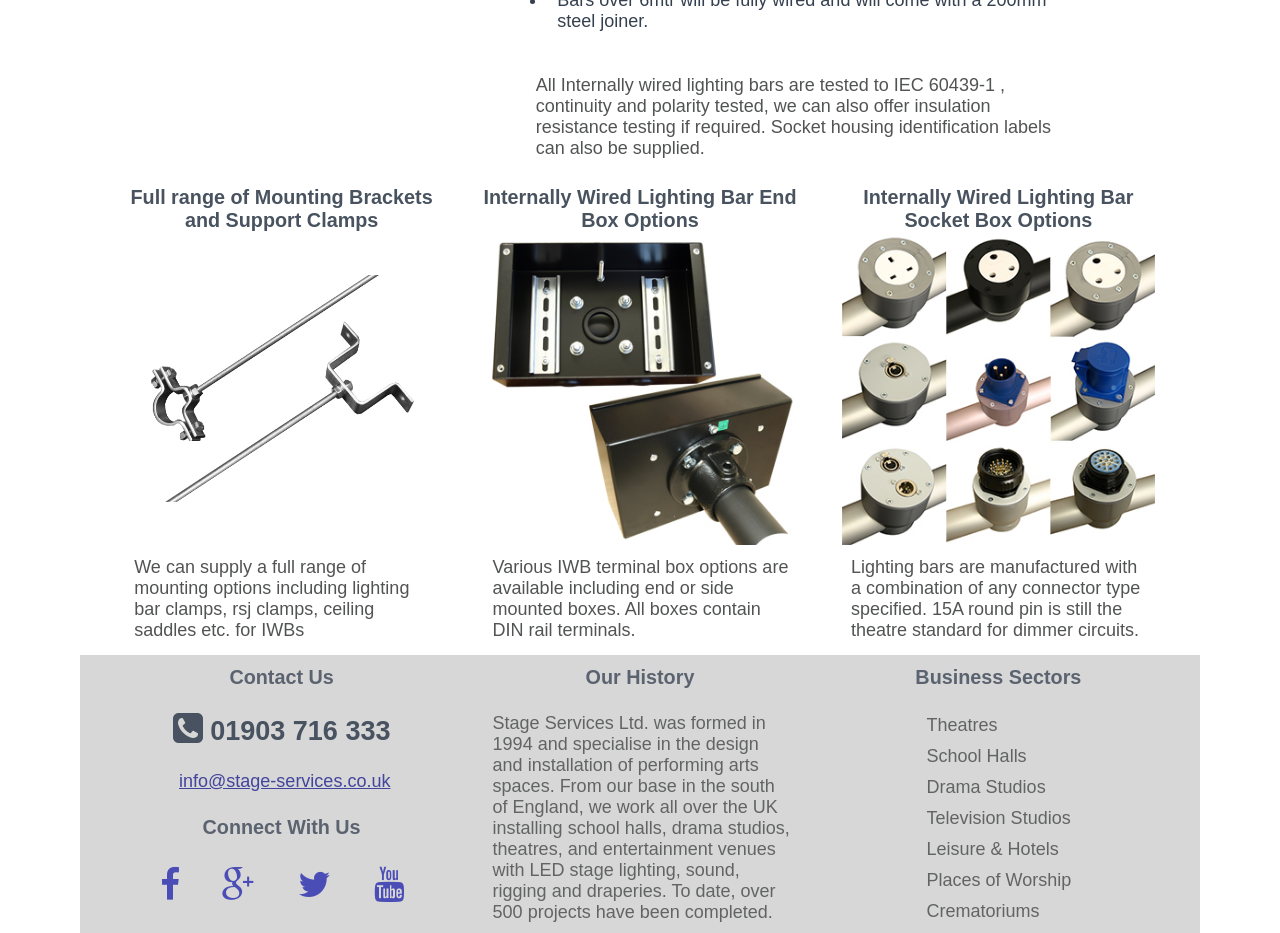What types of connectors are used in lighting bars?
Based on the image content, provide your answer in one word or a short phrase.

15A round pin